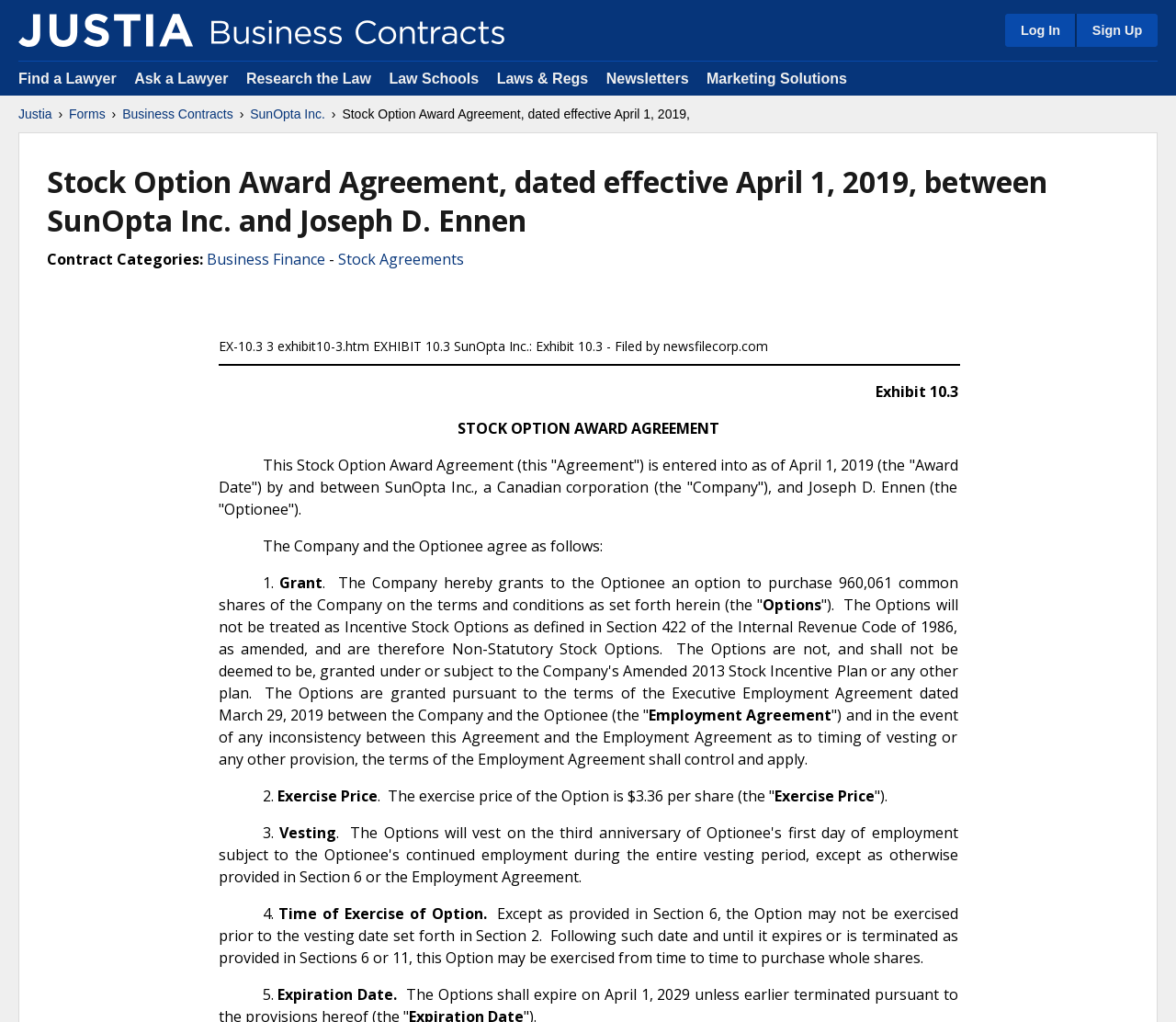Could you highlight the region that needs to be clicked to execute the instruction: "View business contracts"?

[0.104, 0.103, 0.198, 0.121]